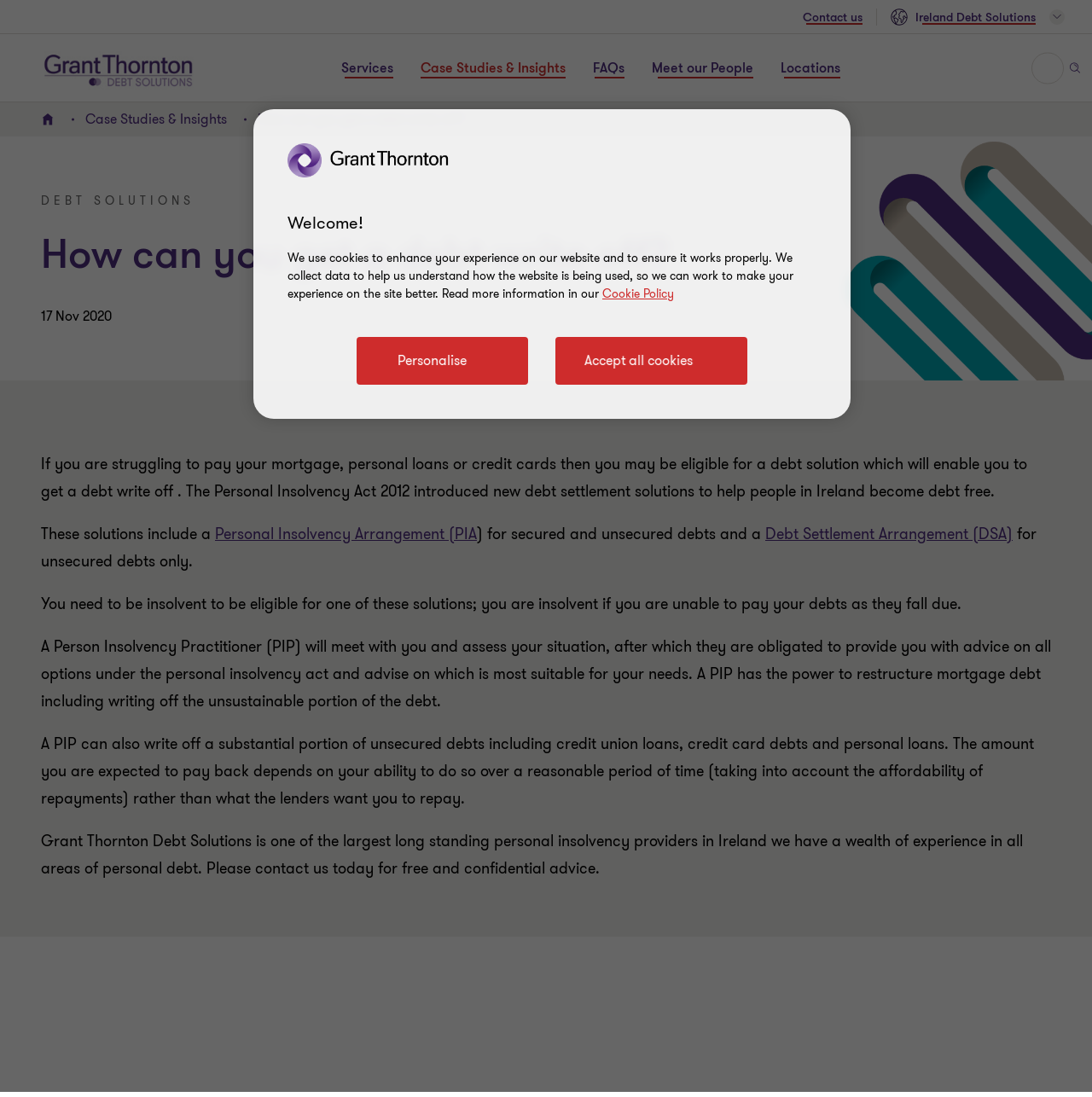What is the purpose of a Person Insolvency Practitioner (PIP)?
Based on the image, please offer an in-depth response to the question.

A Person Insolvency Practitioner (PIP) has the power to restructure mortgage debt, including writing off the unsustainable portion of the debt, and can also write off a substantial portion of unsecured debts, providing advice on the most suitable debt solution for an individual's needs.